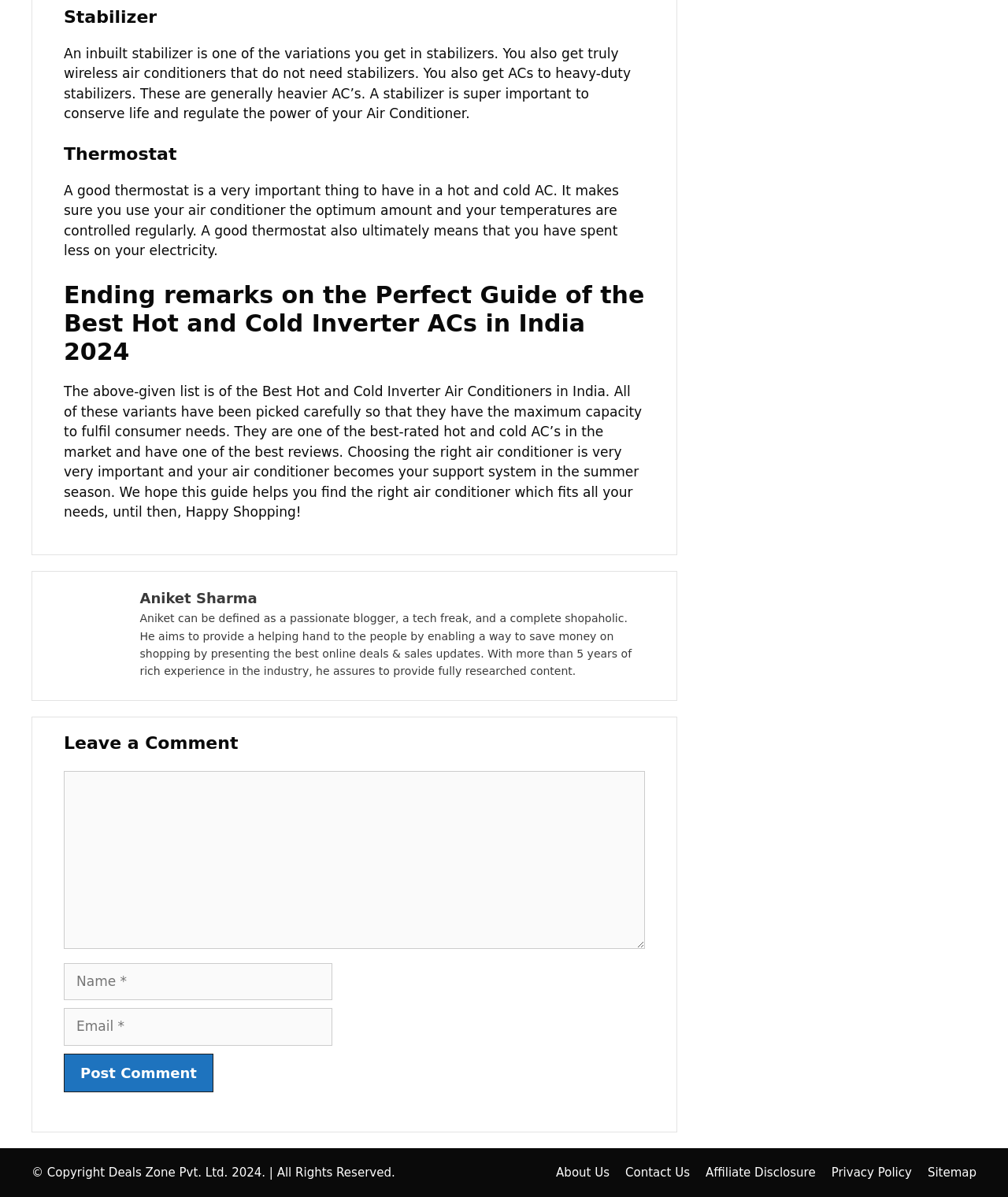Locate the bounding box coordinates for the element described below: "parent_node: Comment name="author" placeholder="Name *"". The coordinates must be four float values between 0 and 1, formatted as [left, top, right, bottom].

[0.063, 0.804, 0.33, 0.836]